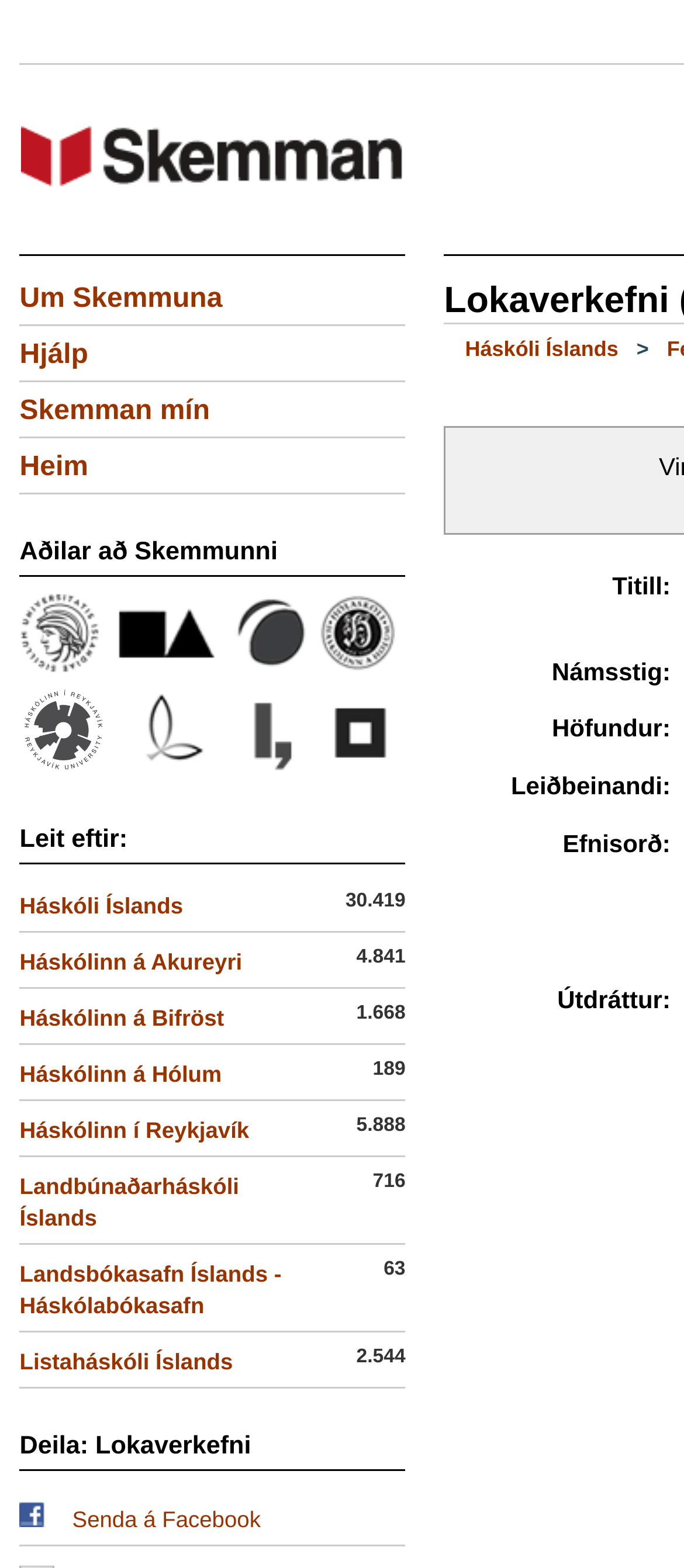What is the title of the section that starts with 'Deila:'?
Please provide a comprehensive answer based on the visual information in the image.

I looked at the section that starts with 'Deila:' and saw that the title of the section is 'Lokaverkefni', which suggests that it is a section related to sharing or distributing research papers or projects.